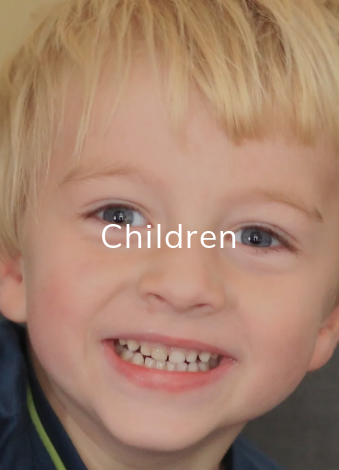What is the focus of the image in the context of dental care?
Look at the screenshot and respond with one word or a short phrase.

Youth